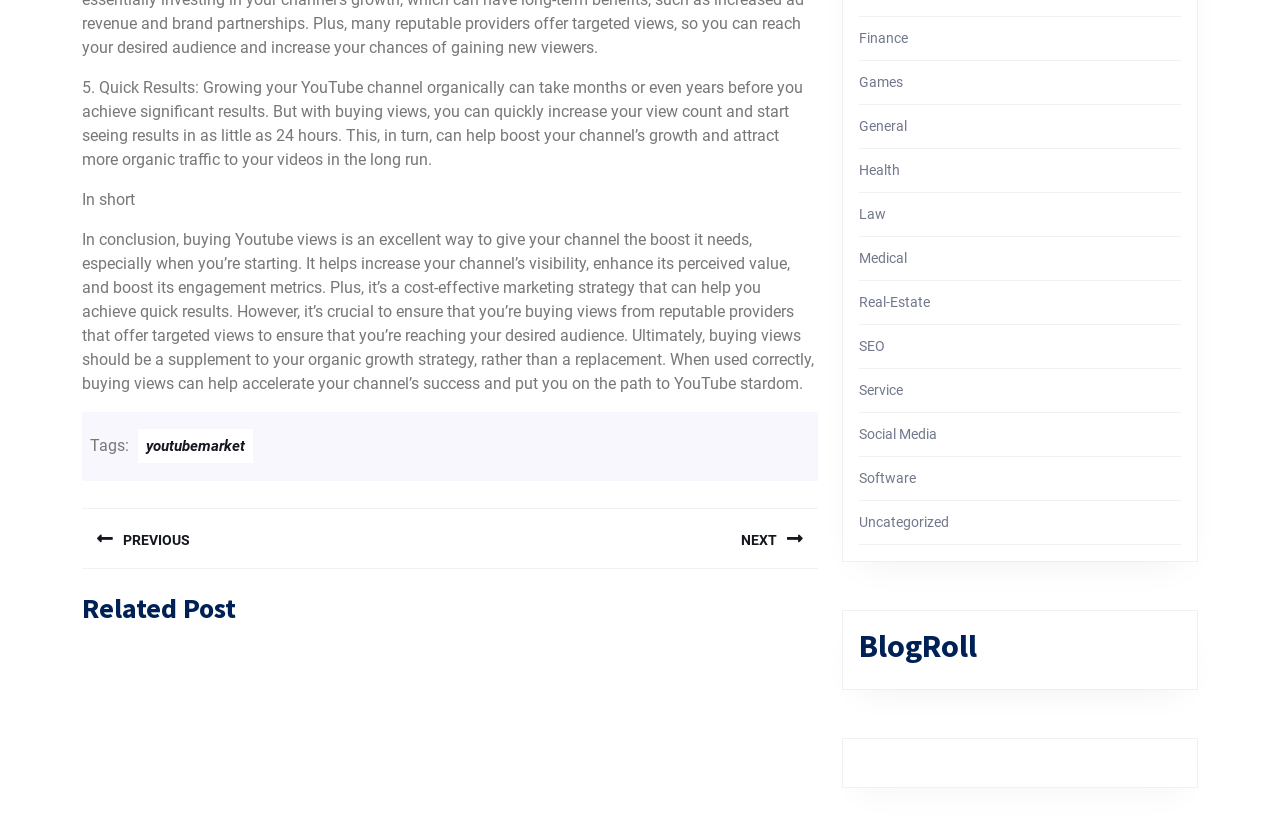Provide your answer to the question using just one word or phrase: How many links are present in the 'Post navigation' section?

2